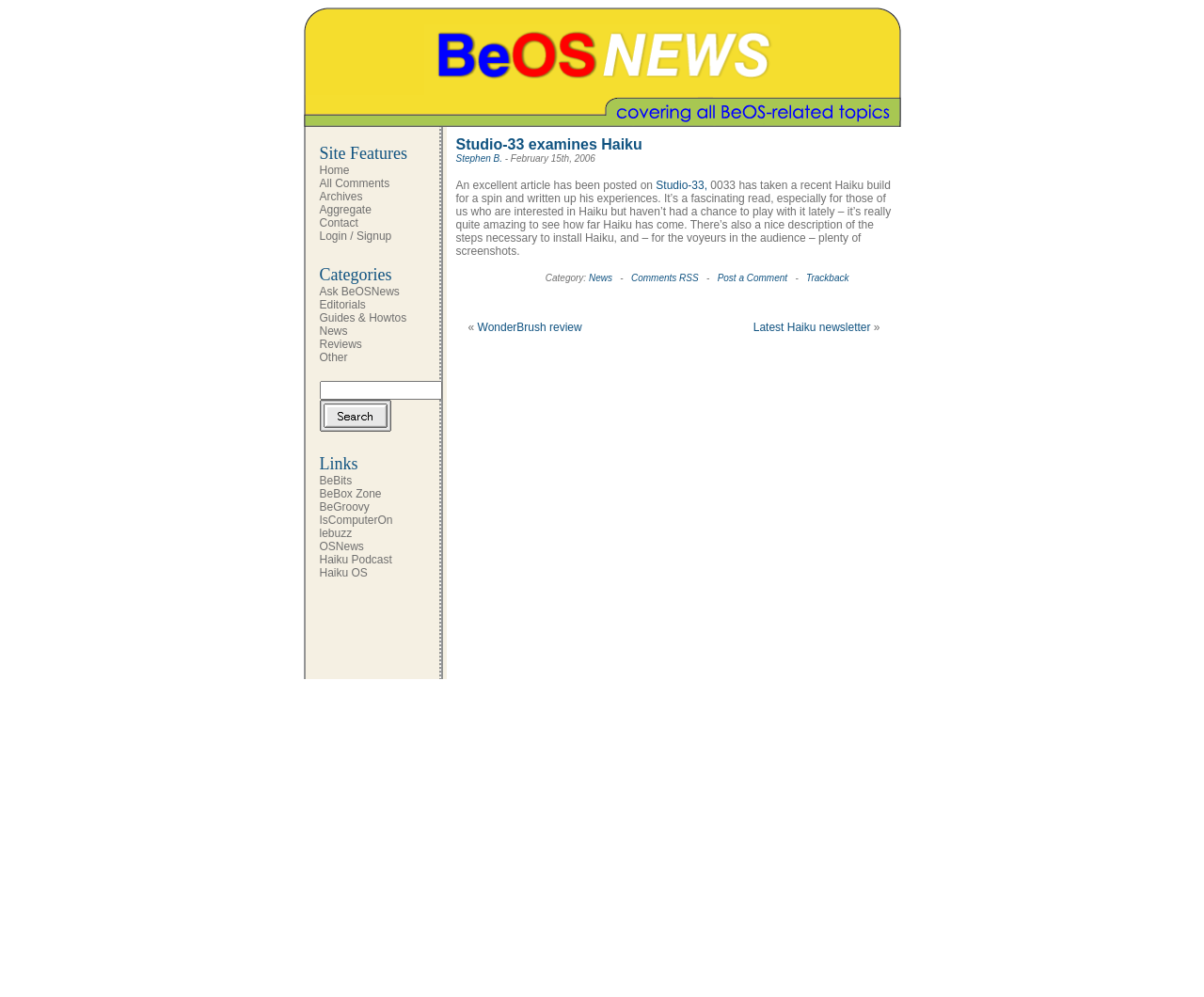What is the purpose of the link 'Post a Comment'?
Based on the image, answer the question with as much detail as possible.

The link 'Post a Comment' is located in the table cell with bounding box coordinates [0.596, 0.274, 0.654, 0.284] and is likely intended for users to comment on the article.